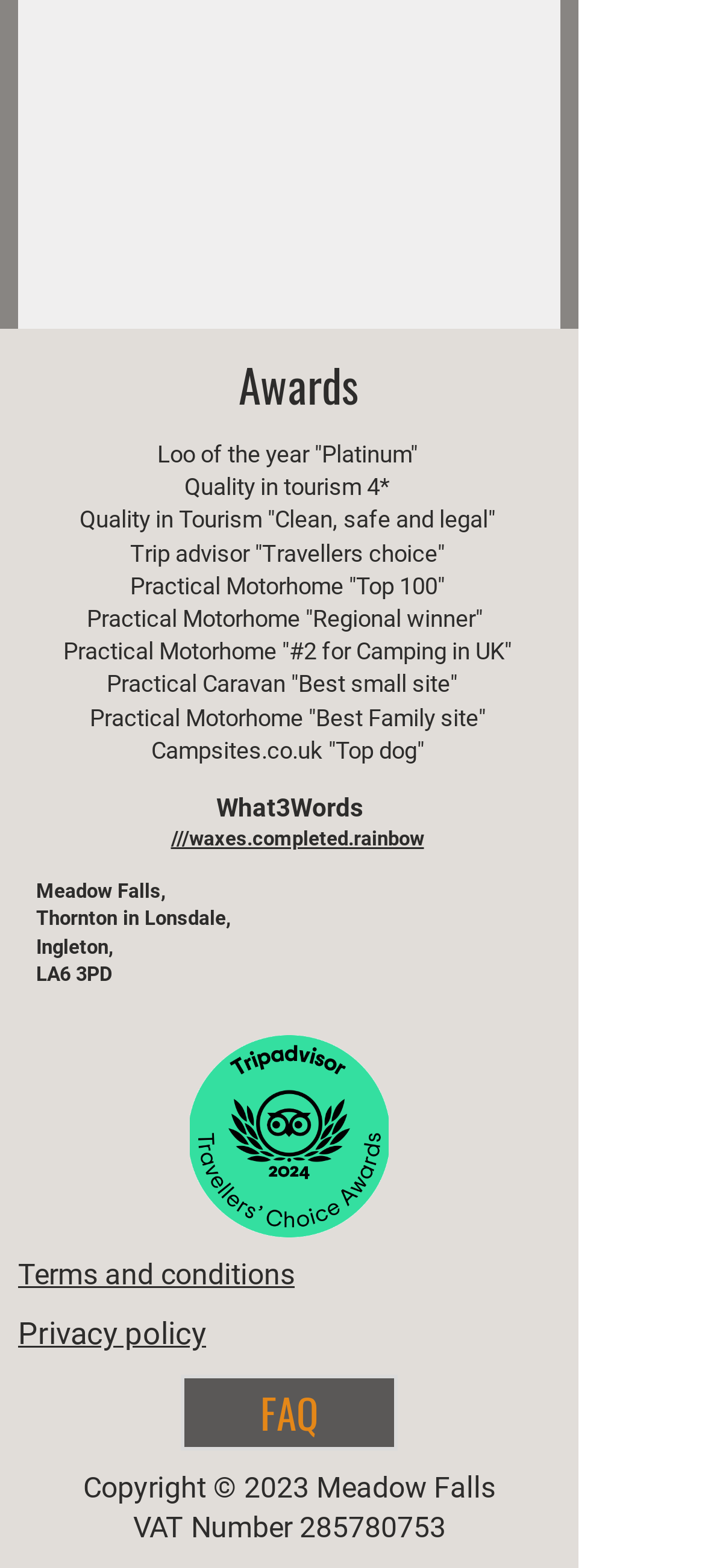Find the bounding box coordinates for the area that should be clicked to accomplish the instruction: "Read more about the company".

None